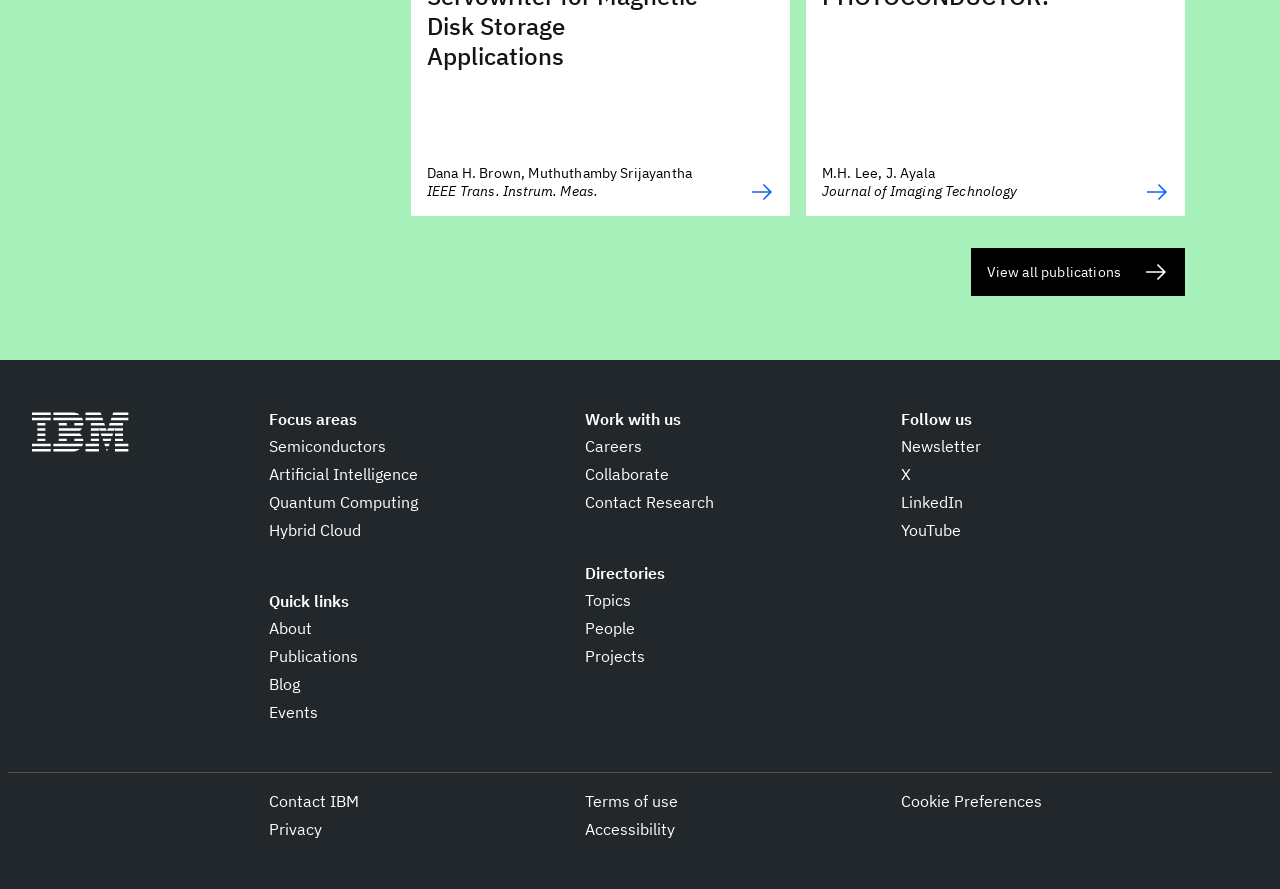How many footer sections are there?
Refer to the screenshot and answer in one word or phrase.

3